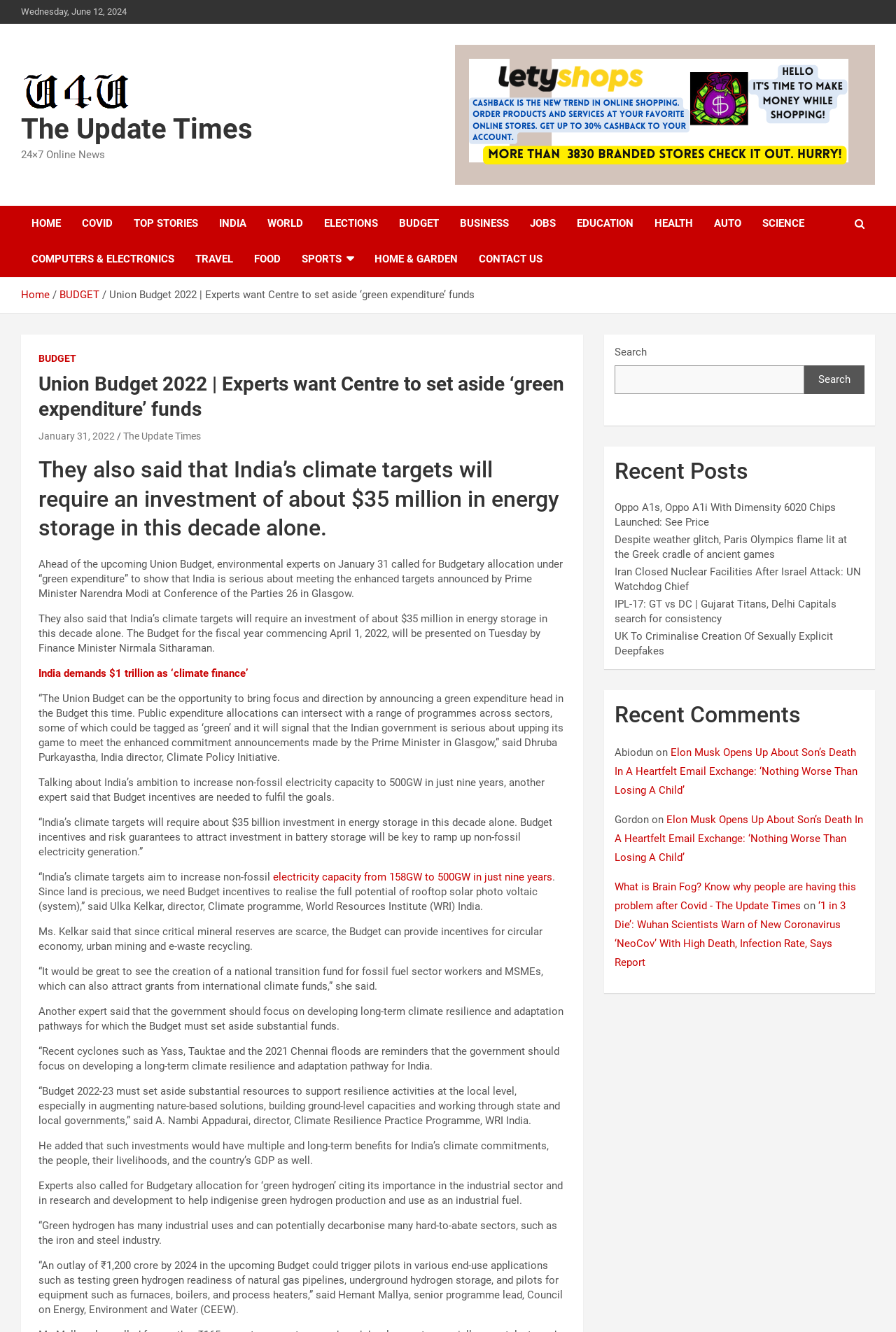Using floating point numbers between 0 and 1, provide the bounding box coordinates in the format (top-left x, top-left y, bottom-right x, bottom-right y). Locate the UI element described here: January 31, 2022

[0.043, 0.323, 0.128, 0.331]